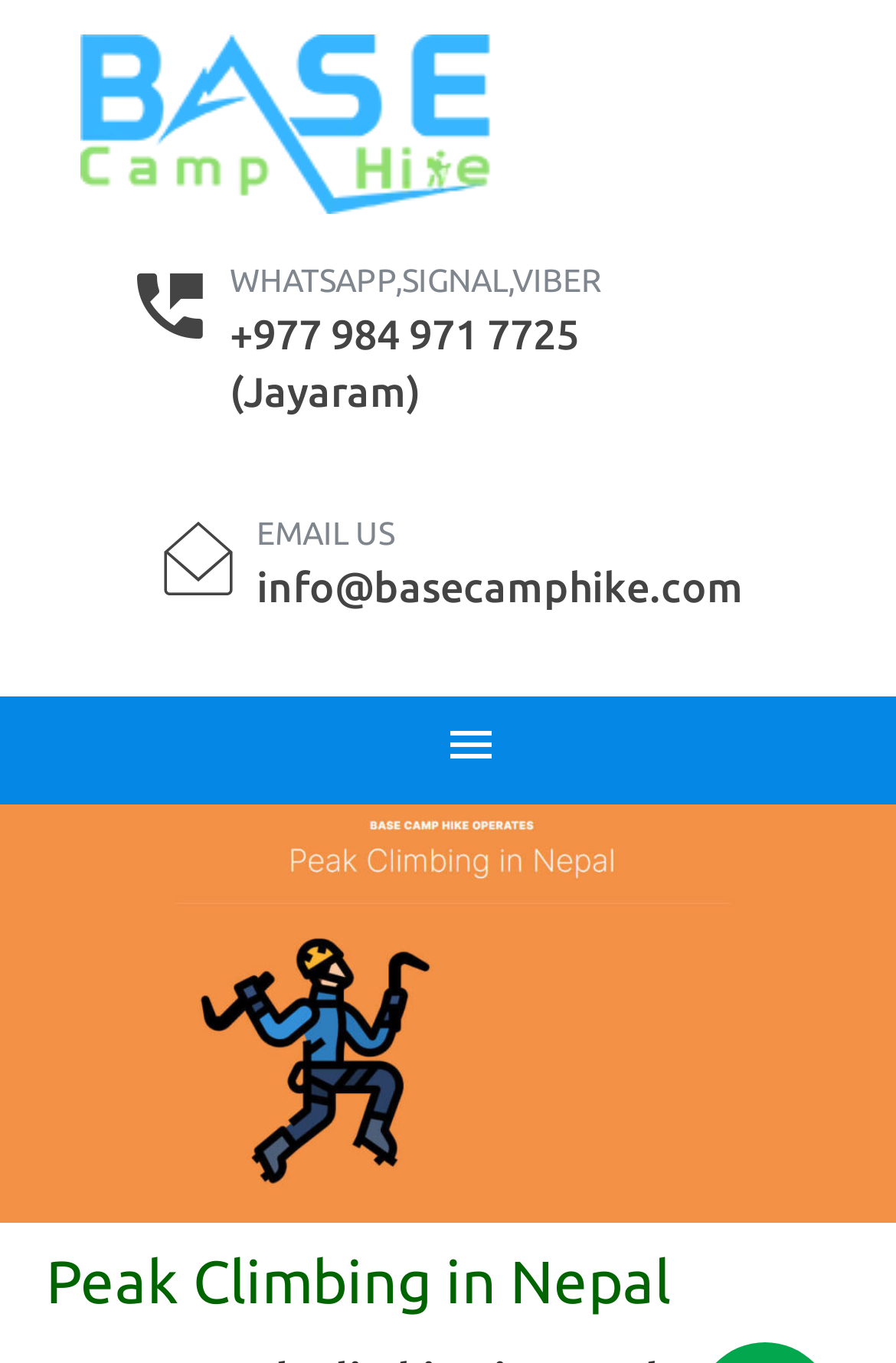What is the topic of the webpage?
Using the image, provide a concise answer in one word or a short phrase.

Peak Climbing in Nepal